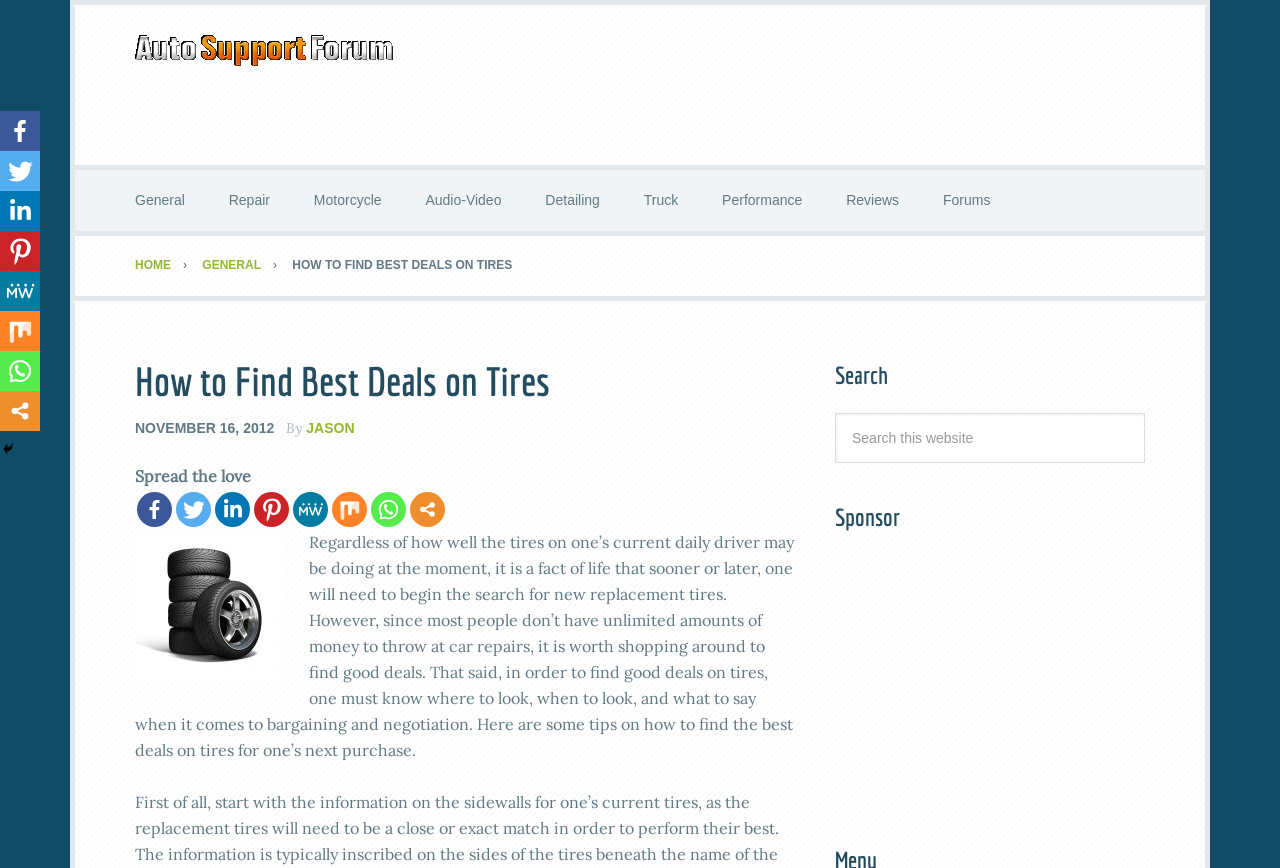Extract the top-level heading from the webpage and provide its text.

How to Find Best Deals on Tires